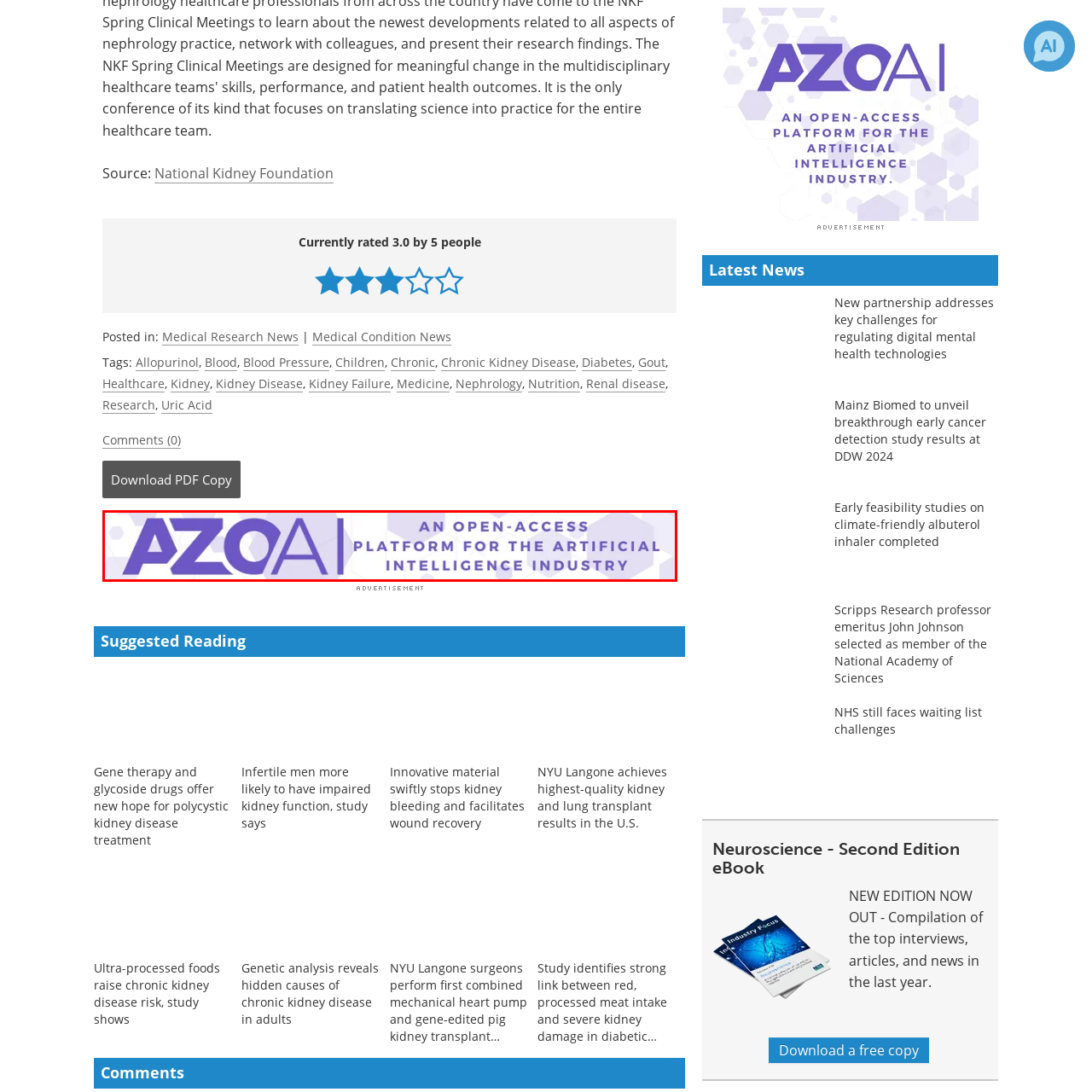Provide an elaborate description of the image marked by the red boundary.

The image features the logo and tagline of AZoAi, described as "AN OPEN-ACCESS PLATFORM FOR THE ARTIFICIAL INTELLIGENCE INDUSTRY." The design emphasizes a modern and tech-oriented aesthetic, with bold, stylized lettering in purple against a light backdrop. This visual presentation reflects the platform's commitment to providing accessible resources and information within the growing field of artificial intelligence, catering to both industry professionals and the interested public. The innovative nature of AZoAi is underscored by its role as a repository and information hub, promoting collaboration and knowledge-sharing in the AI community.